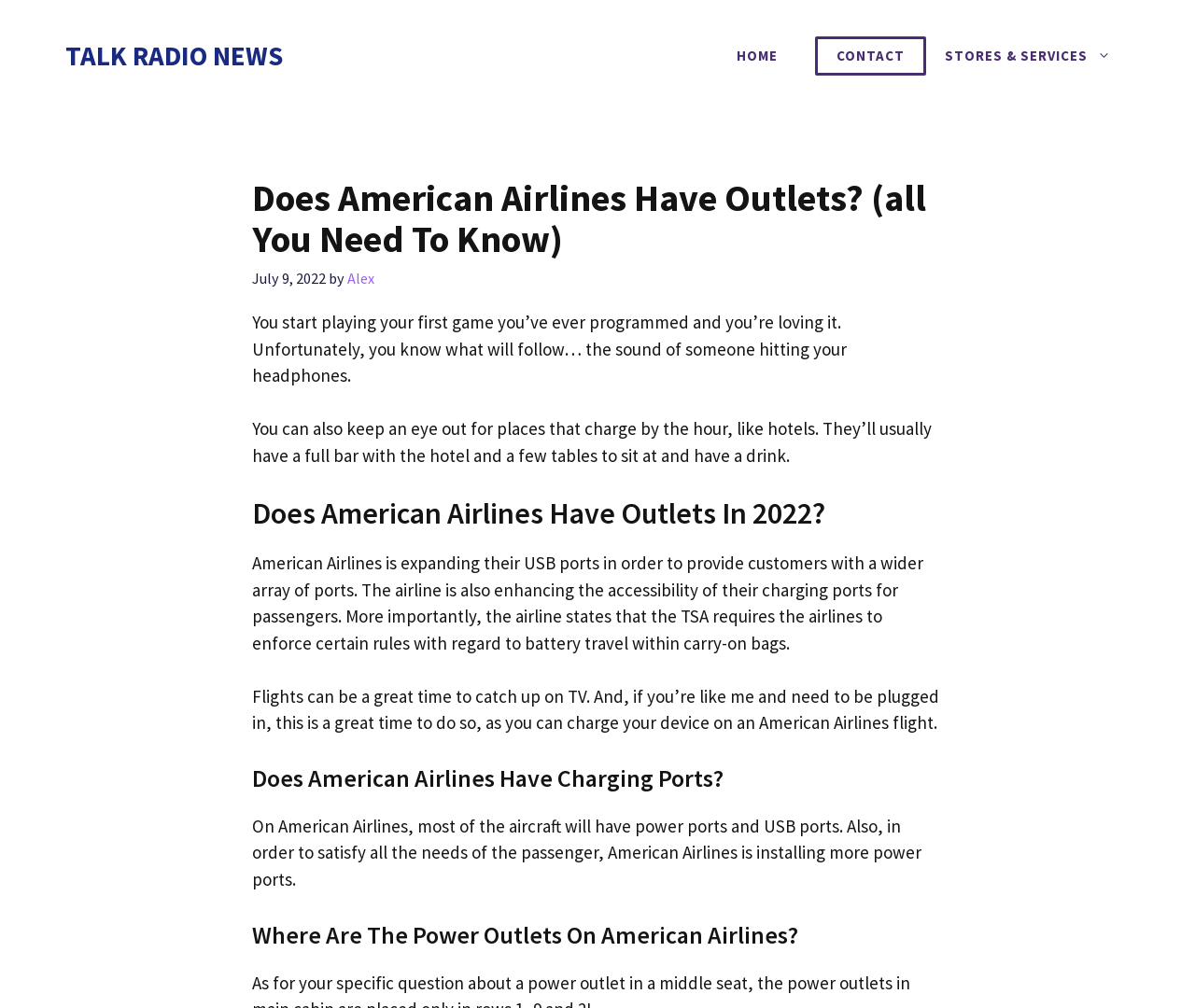Find and extract the text of the primary heading on the webpage.

Does American Airlines Have Outlets? (all You Need To Know)